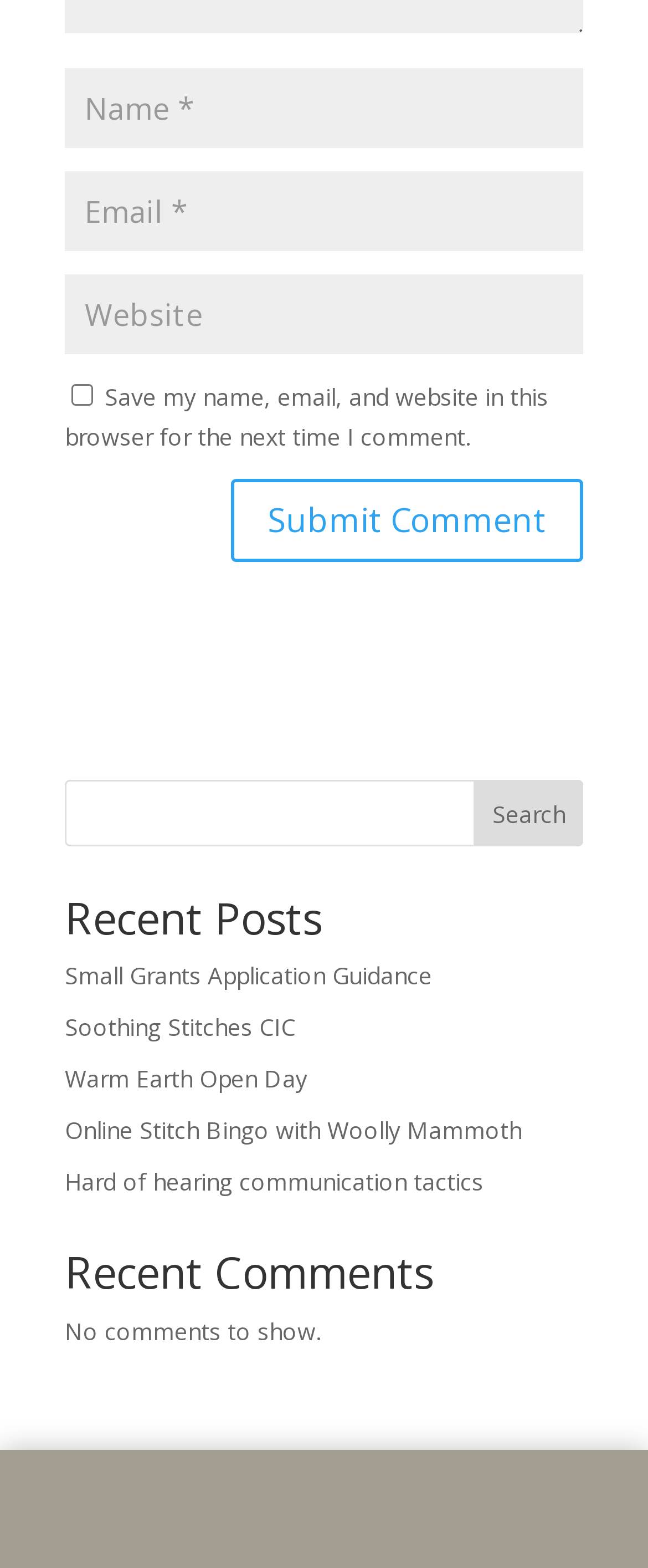How many links are there under 'Recent Posts'?
Based on the screenshot, provide a one-word or short-phrase response.

5